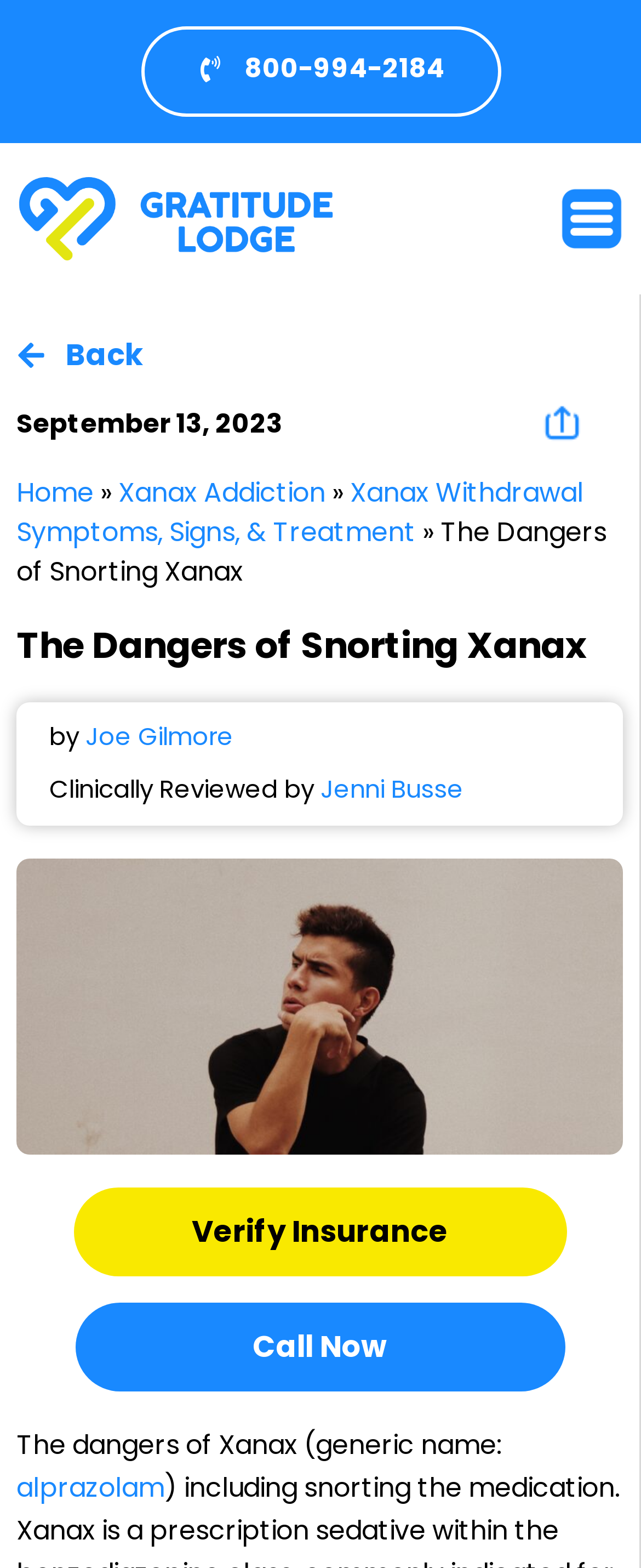Given the content of the image, can you provide a detailed answer to the question?
What is the topic of the article on this webpage?

I determined the topic of the article by looking at the heading element with the text 'The Dangers of Snorting Xanax' located near the top of the webpage.